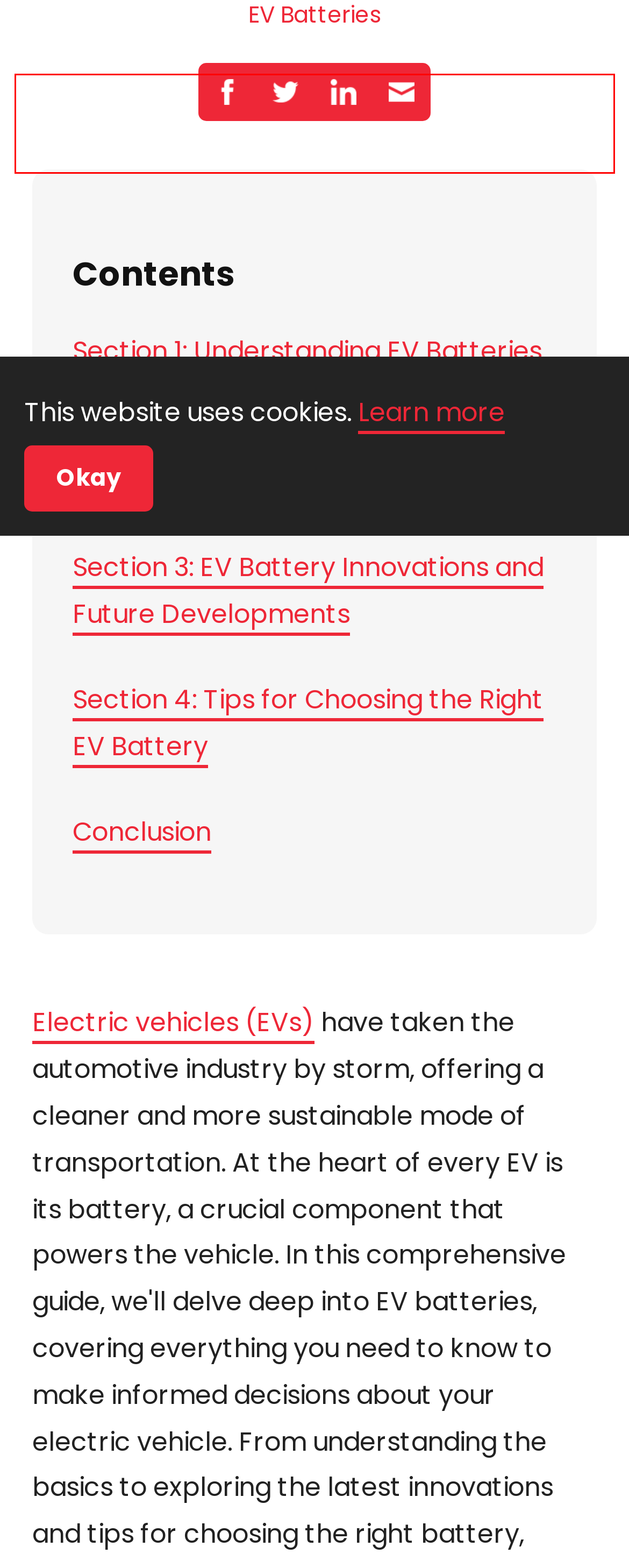You are given a screenshot of a webpage with a red rectangle bounding box around an element. Choose the best webpage description that matches the page after clicking the element in the bounding box. Here are the candidates:
A. Search | Turno
B. Privacy Policy
C. EV Batteries | Turno
D. Comments | The Ultimate Guide to EV Batteries: Everything You Need to Know
E. Turno | Author | Abhishek Pattnaik
F. Turno | Tag | commercial auto
G. Contact Turno for all your electric load vehicle queries
H. Turno | Topics

A